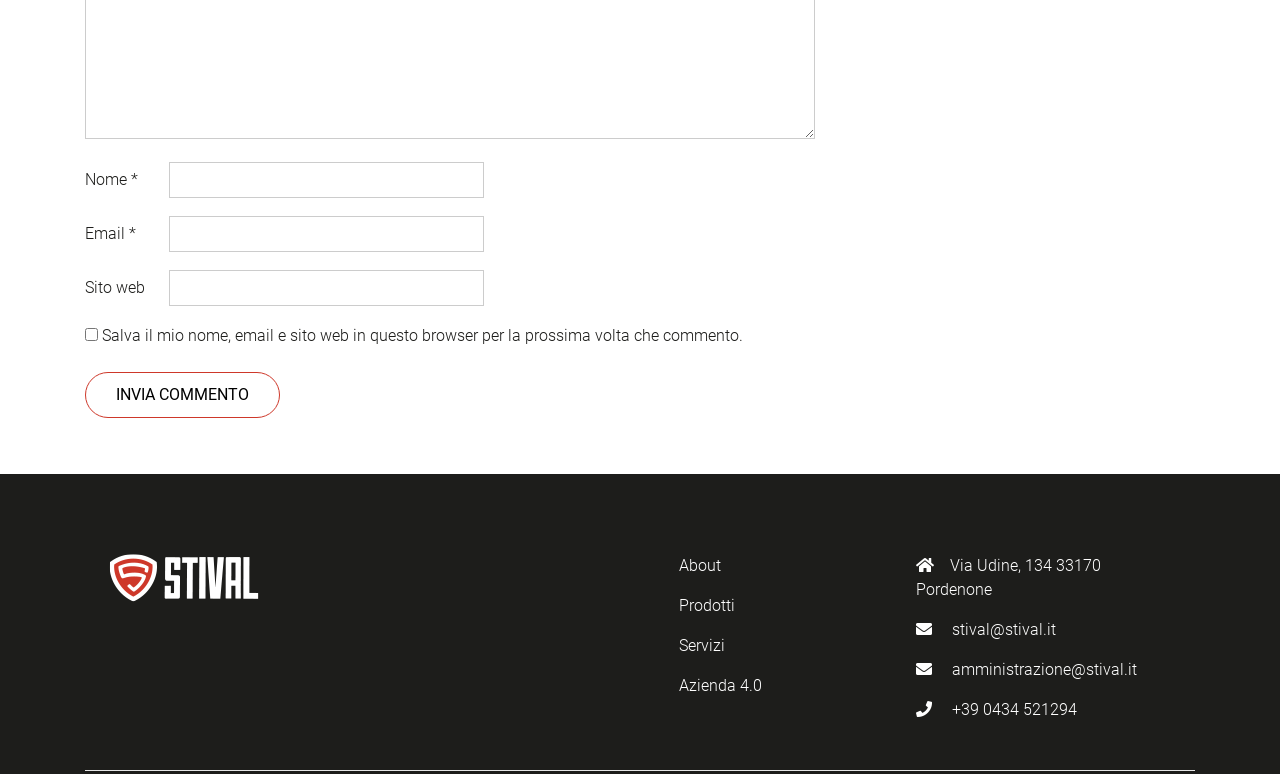Can you find the bounding box coordinates for the element that needs to be clicked to execute this instruction: "Input your email"? The coordinates should be given as four float numbers between 0 and 1, i.e., [left, top, right, bottom].

[0.132, 0.279, 0.378, 0.325]